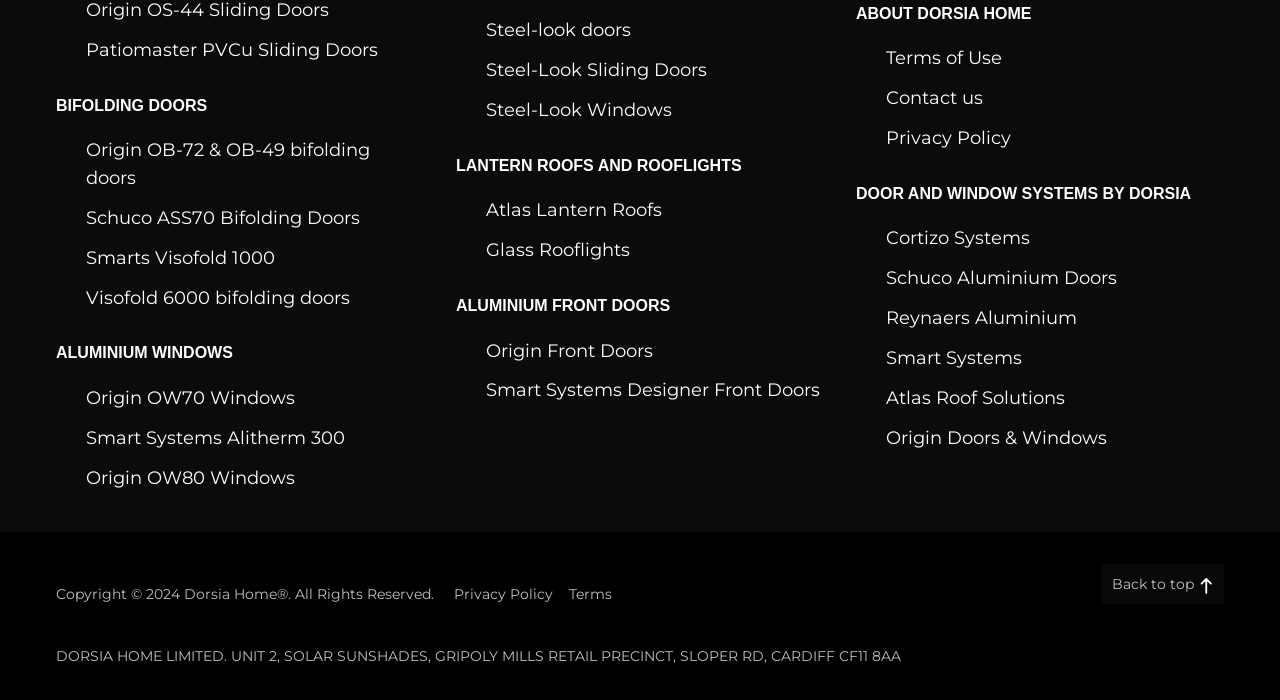Locate the bounding box of the user interface element based on this description: "Atlas Lantern Roofs".

[0.38, 0.285, 0.517, 0.316]